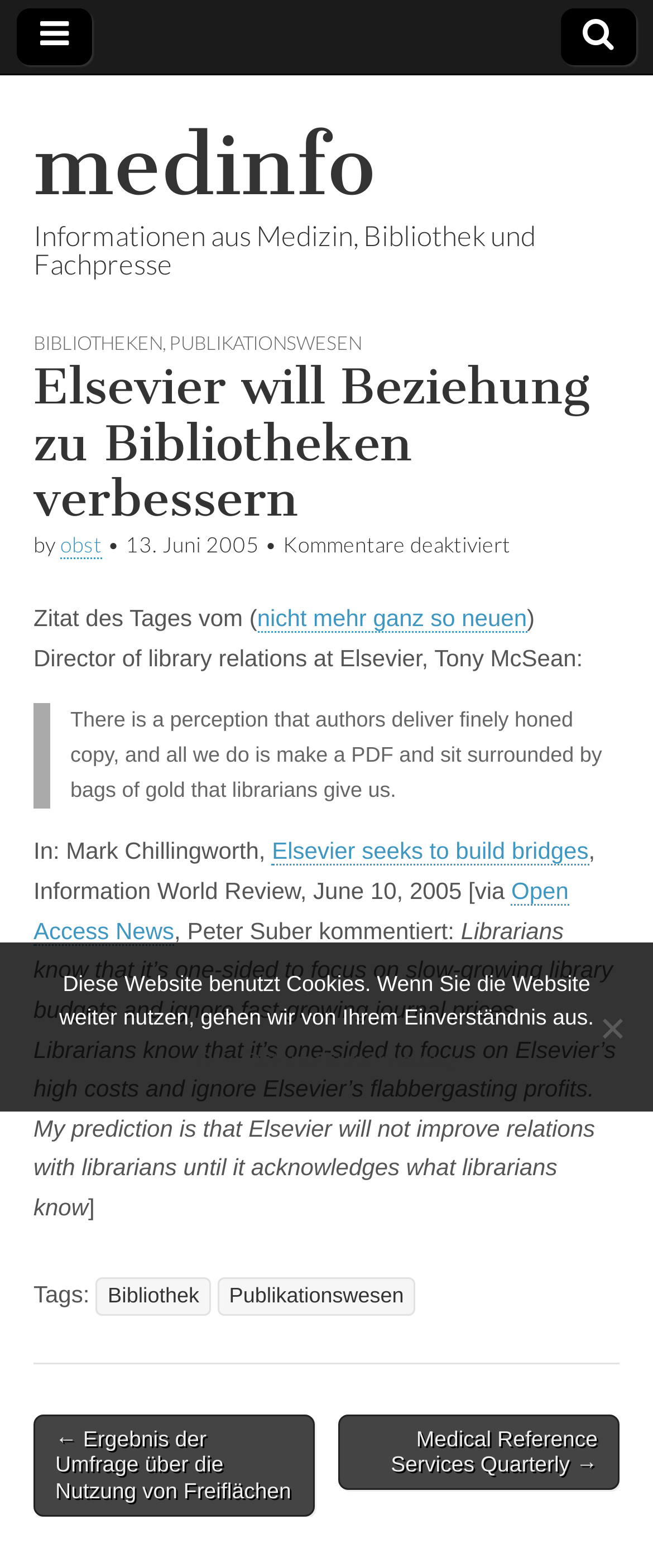Using the format (top-left x, top-left y, bottom-right x, bottom-right y), provide the bounding box coordinates for the described UI element. All values should be floating point numbers between 0 and 1: Publikationswesen

[0.333, 0.814, 0.636, 0.839]